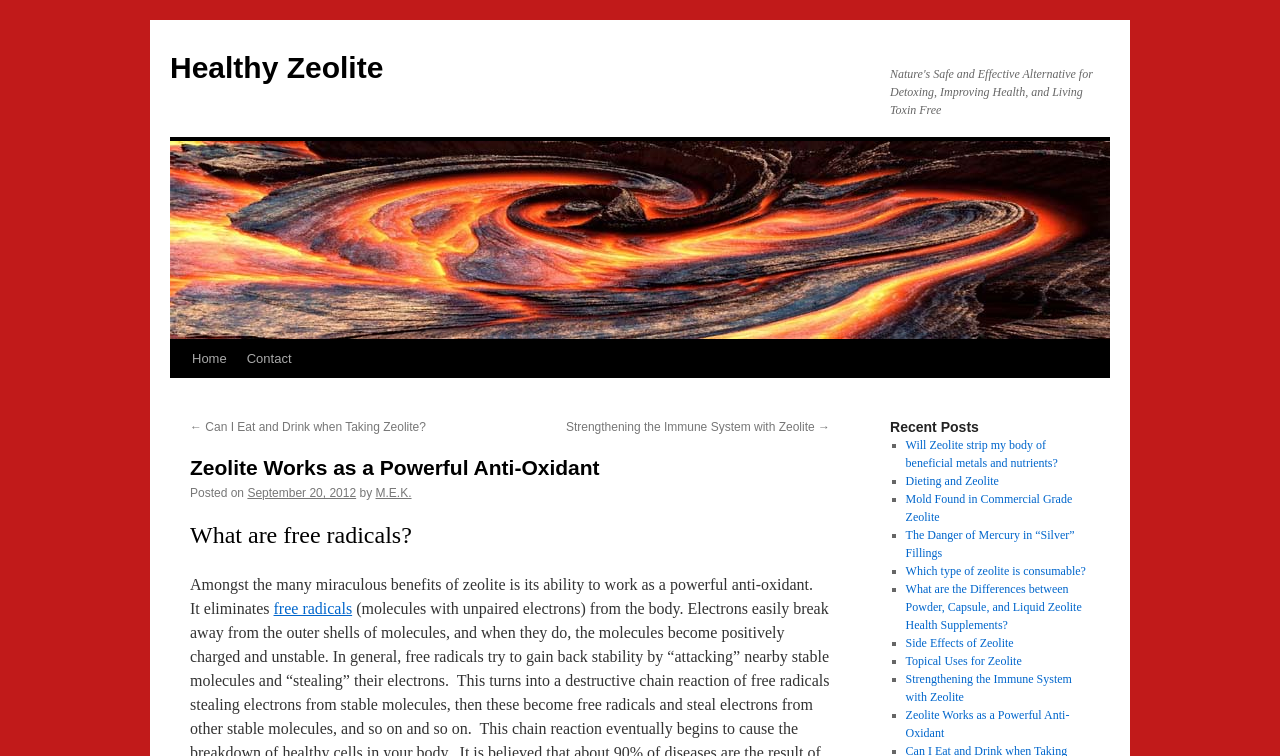Write an extensive caption that covers every aspect of the webpage.

This webpage is about the health benefits of zeolite, specifically its ability to work as a powerful anti-oxidant. At the top, there is a navigation menu with links to "Home" and "Contact". Below the navigation menu, there are two links: "← Can I Eat and Drink when Taking Zeolite?" and "Strengthening the Immune System with Zeolite →", which suggest that the webpage is part of a series of articles about zeolite.

The main content of the webpage is divided into two sections. The first section has a heading "Zeolite Works as a Powerful Anti-Oxidant" and discusses the benefits of zeolite as an anti-oxidant. The text explains that zeolite eliminates free radicals, with a link to the term "free radicals" for further information.

The second section has a heading "Recent Posts" and lists several links to other articles about zeolite, including "Will Zeolite strip my body of beneficial metals and nutrients?", "Dieting and Zeolite", and "Side Effects of Zeolite", among others. Each link is preceded by a list marker "■".